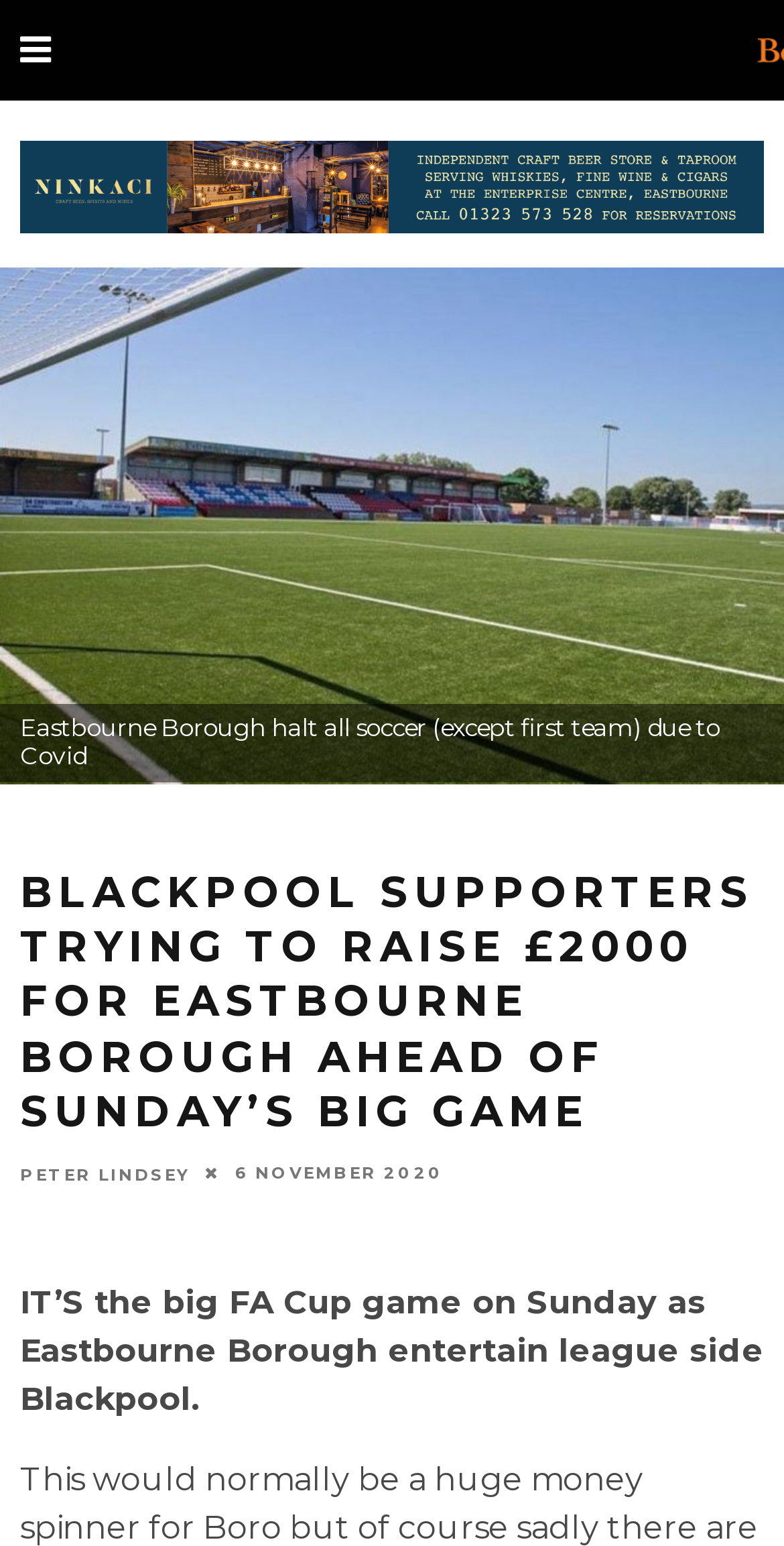Please reply with a single word or brief phrase to the question: 
What is the name of the website?

Bournefree Live